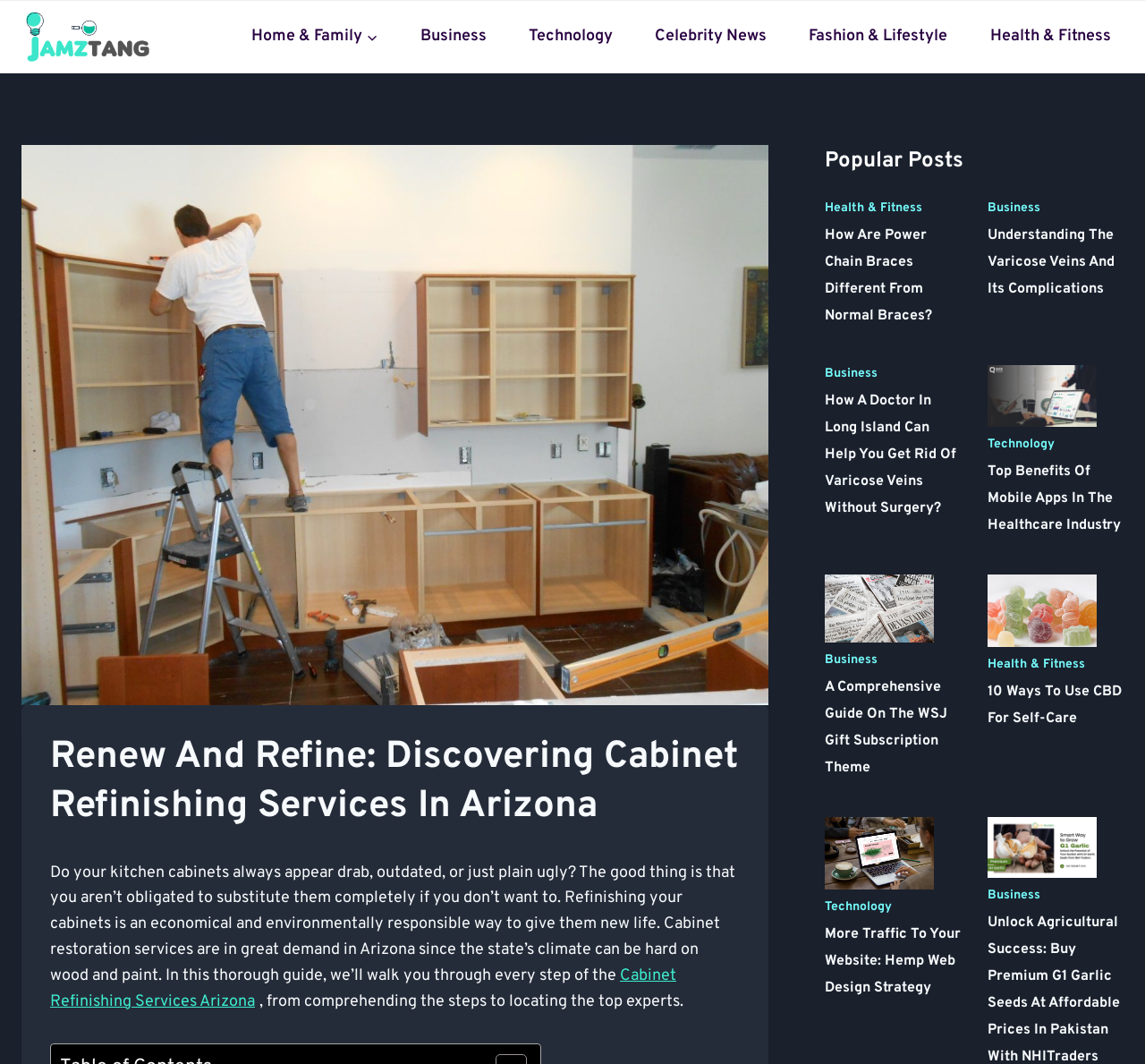Please find the bounding box coordinates (top-left x, top-left y, bottom-right x, bottom-right y) in the screenshot for the UI element described as follows: Health & Fitness

[0.853, 0.017, 0.981, 0.052]